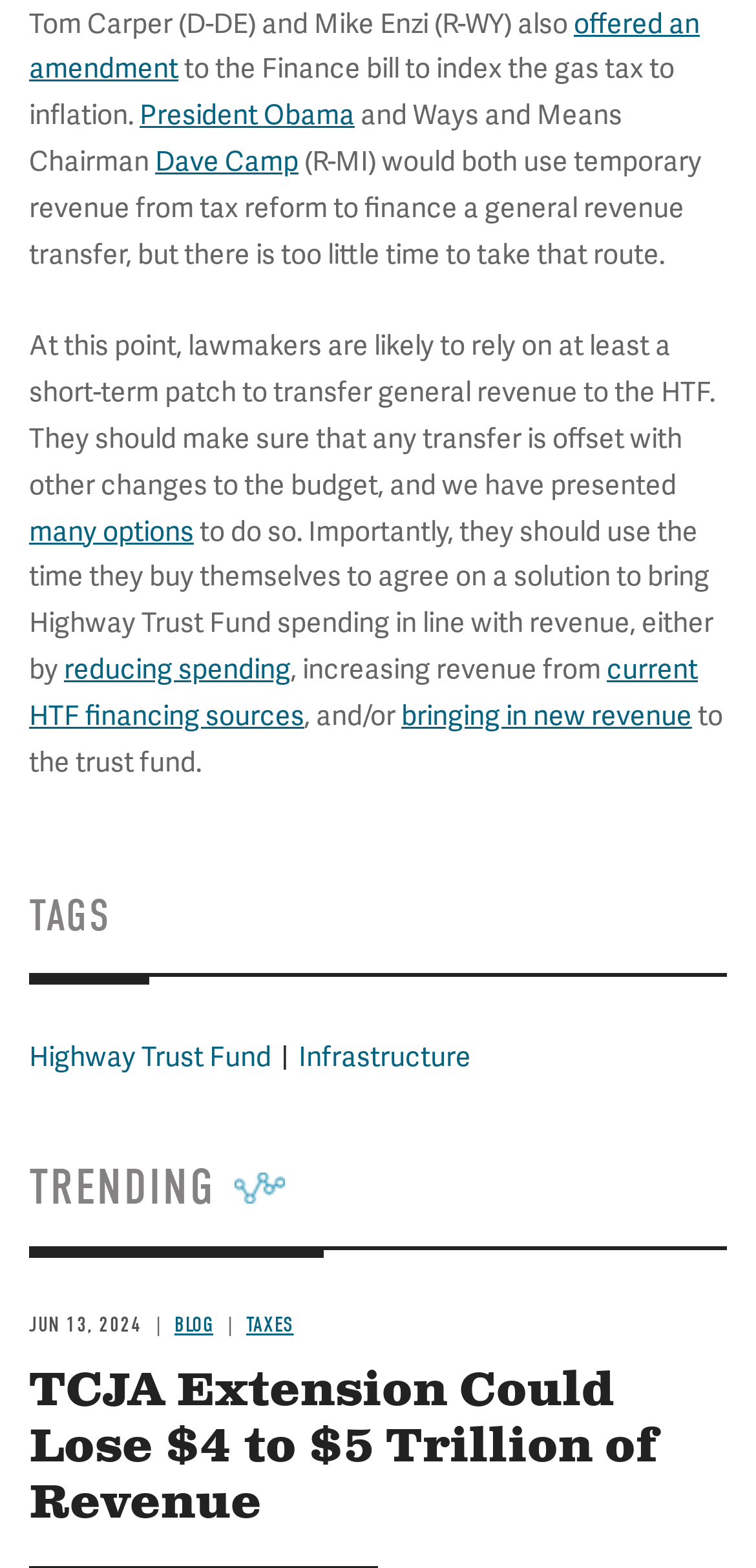Please find the bounding box coordinates for the clickable element needed to perform this instruction: "Read the article about TCJA Extension Could Lose $4 to $5 Trillion of Revenue".

[0.038, 0.868, 0.872, 0.979]